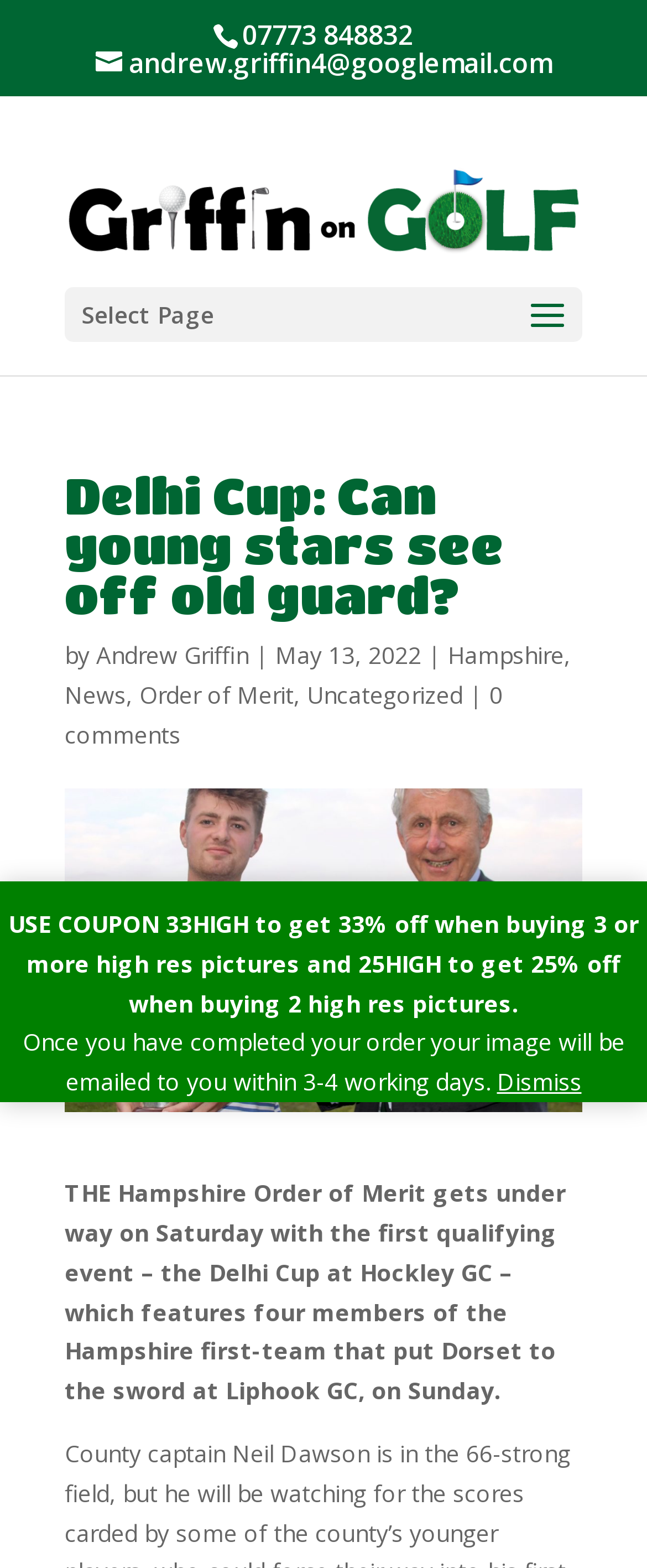How many comments does the article have?
Use the image to answer the question with a single word or phrase.

0 comments